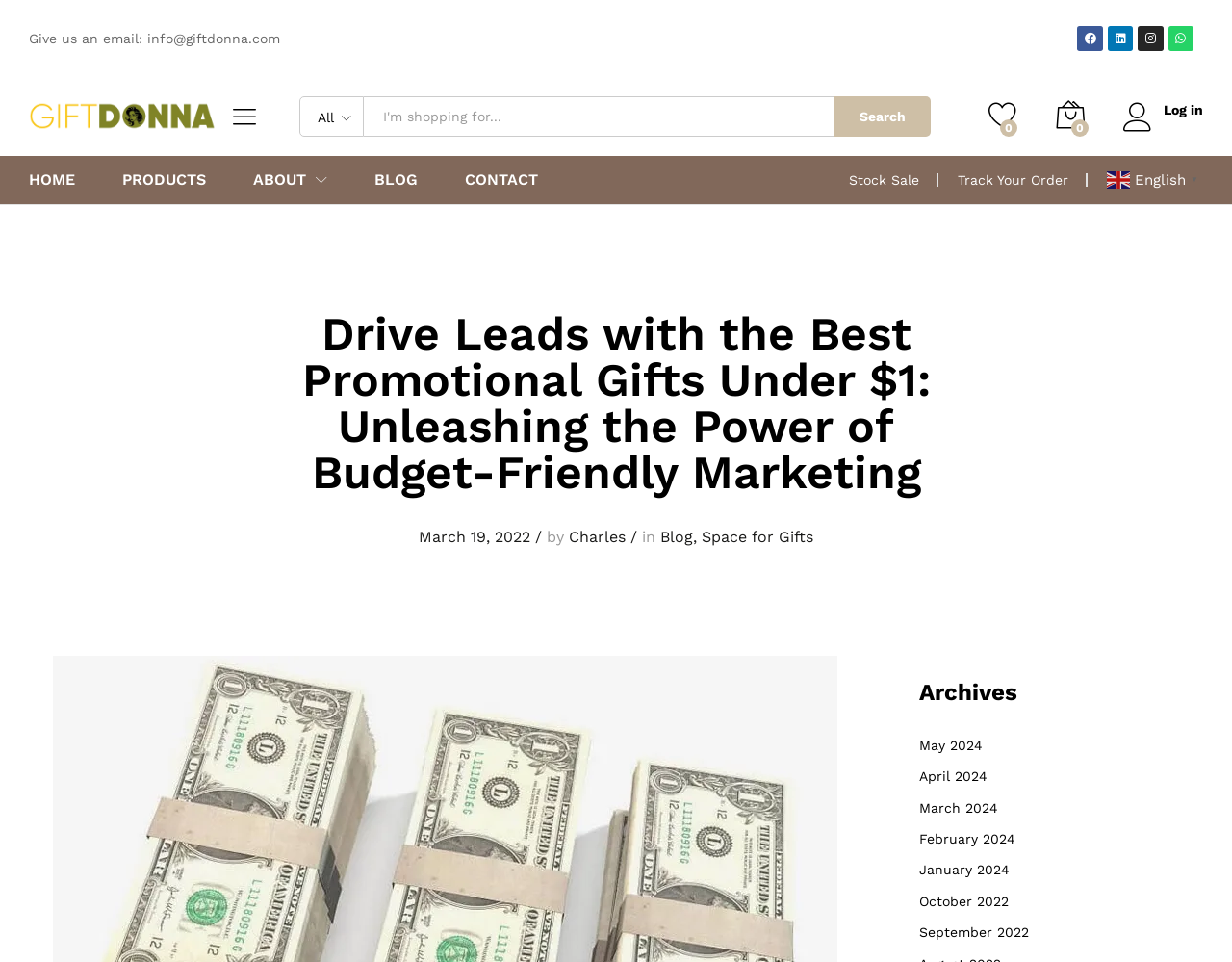Identify the coordinates of the bounding box for the element that must be clicked to accomplish the instruction: "Log in to the account".

[0.912, 0.106, 0.977, 0.123]